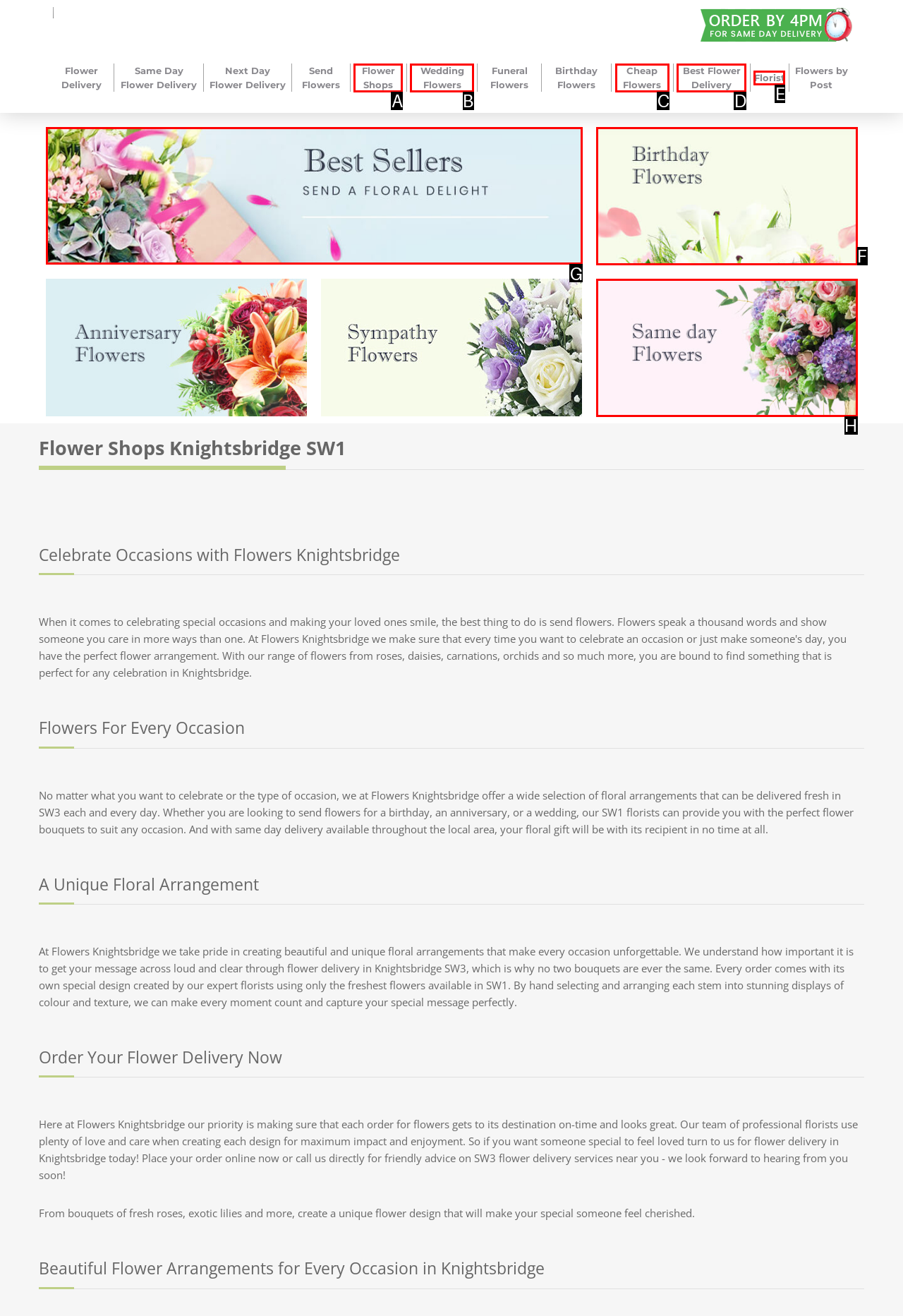Indicate the UI element to click to perform the task: View 'Best Sellers'. Reply with the letter corresponding to the chosen element.

G